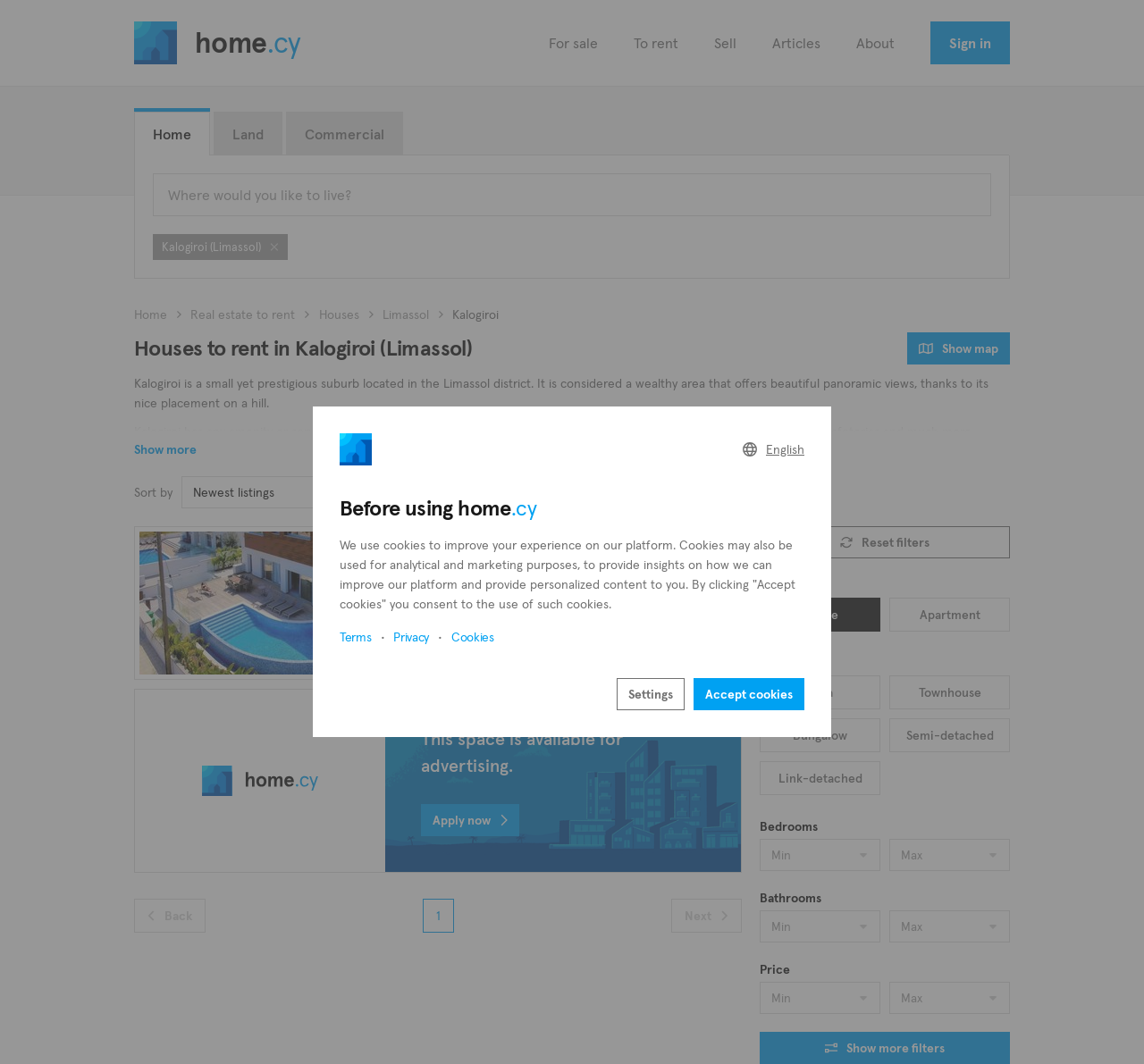Please answer the following query using a single word or phrase: 
What is the price of the villa to rent in Limassol?

€5,000 per month